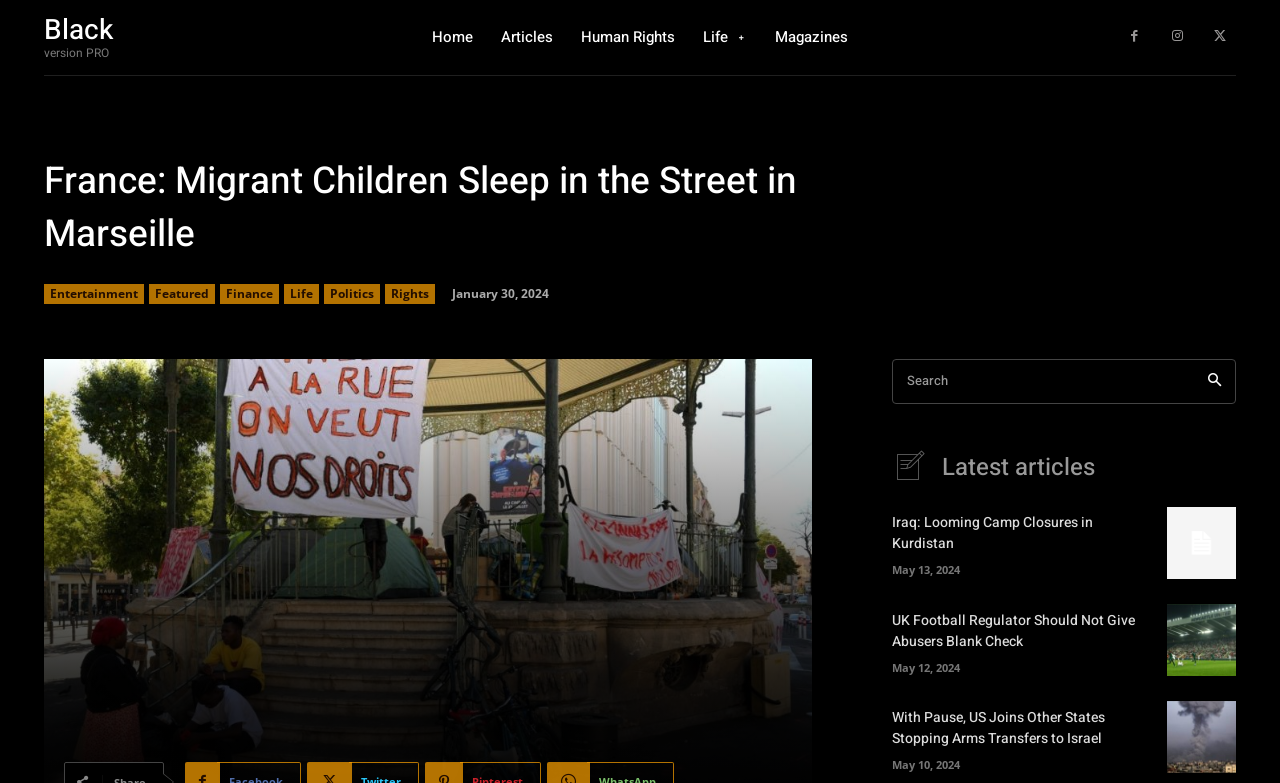Explain the webpage's design and content in an elaborate manner.

The webpage appears to be a news article page focused on human rights and social issues. At the top, there is a navigation menu with links to various sections, including "Home", "Articles", "Human Rights", "Life", and "Magazines". On the top right, there are three icons represented by Unicode characters.

Below the navigation menu, there is a prominent heading that reads "France: Migrant Children Sleep in the Street in Marseille". Underneath this heading, there are several links to different categories, including "Entertainment", "Featured", "Finance", "Life", "Politics", and "Rights".

On the right side of the page, there is a search bar with a textbox and a search button. Below the search bar, there is a section titled "Latest articles" that lists several news articles with headings, links, and timestamps. Each article has a brief description and a link to read more. The articles are arranged in a vertical list, with the most recent ones at the top.

The articles listed include "Iraq: Looming Camp Closures in Kurdistan", "UK Football Regulator Should Not Give Abusers Blank Check", and "With Pause, US Joins Other States Stopping Arms Transfers to Israel". Each article has a timestamp indicating the date it was published, ranging from January 30, 2024, to May 13, 2024.